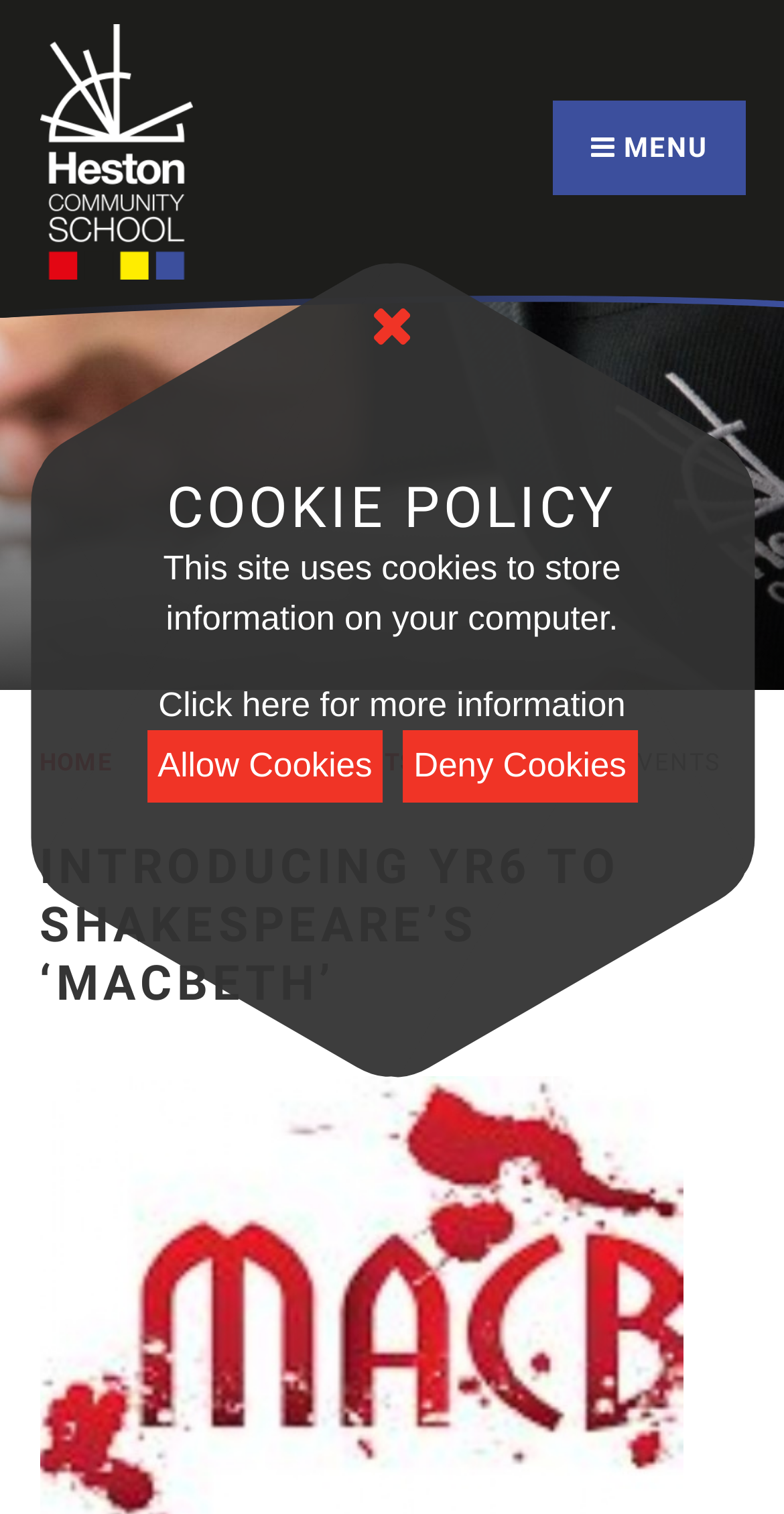Please give a one-word or short phrase response to the following question: 
What is the purpose of the 'Allow Cookies' button?

To allow cookies on the website